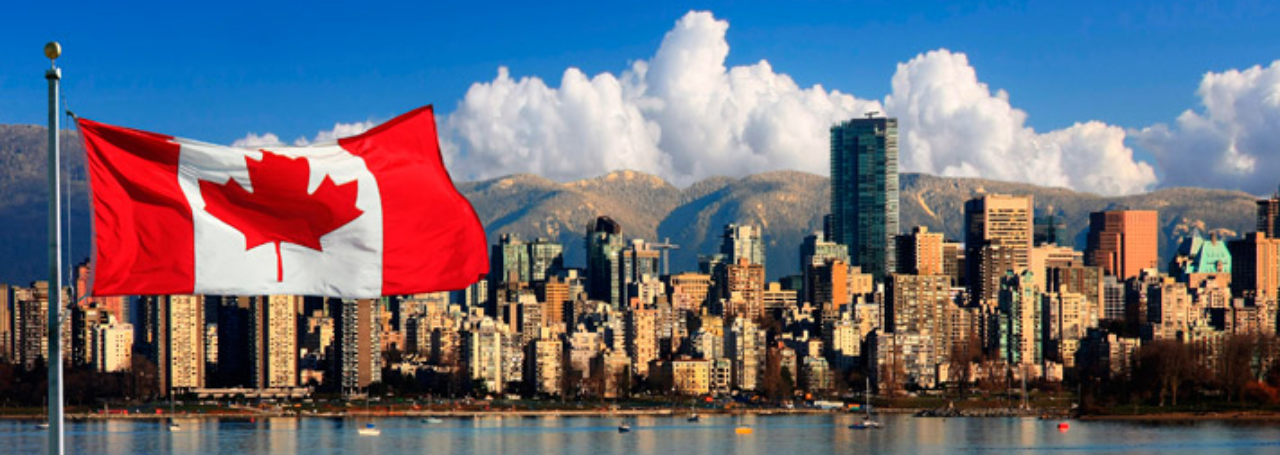Give a detailed account of what is happening in the image.

This captivating image showcases the iconic Canadian flag waving proudly against the backdrop of Vancouver's stunning skyline. The flag, emblazoned with a bold red maple leaf, symbolizes Canada’s national identity and heritage. Below, the vibrant cityscape of Vancouver is highlighted, featuring a mix of modern high-rises and natural beauty. Towering mountains frame the scene, their peaks dusted with snow, while the foreground reveals a serene waterfront with boats gently bobbing on the water. The sky is a brilliant blue, punctuated by fluffy white clouds, creating a picturesque setting that reflects the essence of Canada's diverse landscapes and urban charm.